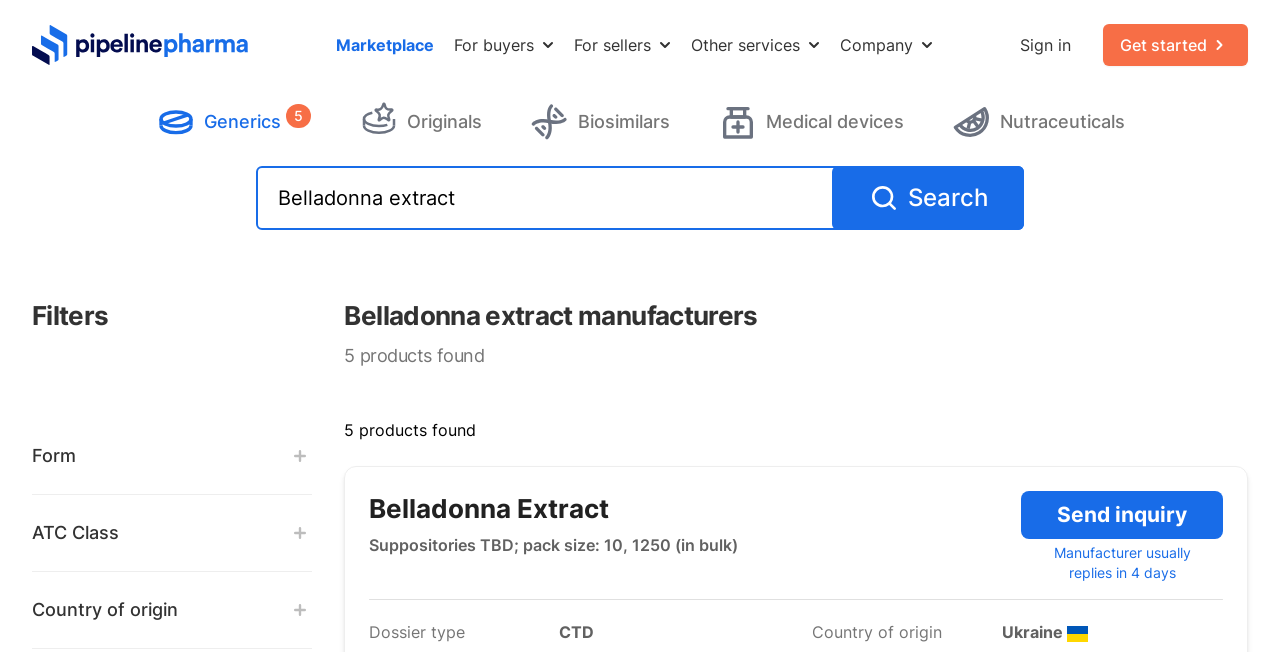Using the provided element description, identify the bounding box coordinates as (top-left x, top-left y, bottom-right x, bottom-right y). Ensure all values are between 0 and 1. Description: Country of origin

[0.025, 0.896, 0.244, 0.975]